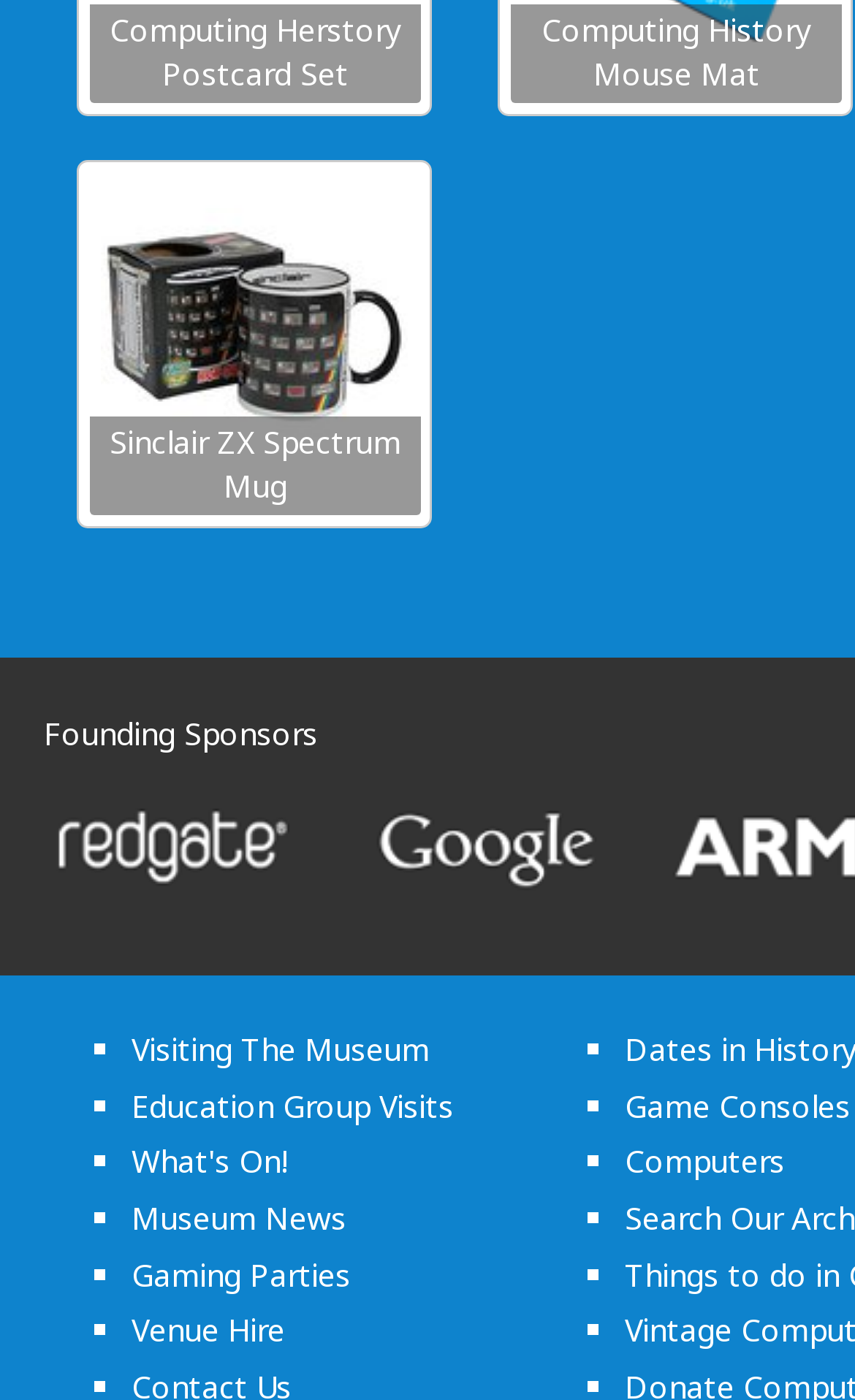How many sponsors are listed?
Examine the webpage screenshot and provide an in-depth answer to the question.

I found two image elements with the descriptions 'redgate' and 'Google' which are likely to be the sponsors, so there are two sponsors listed.